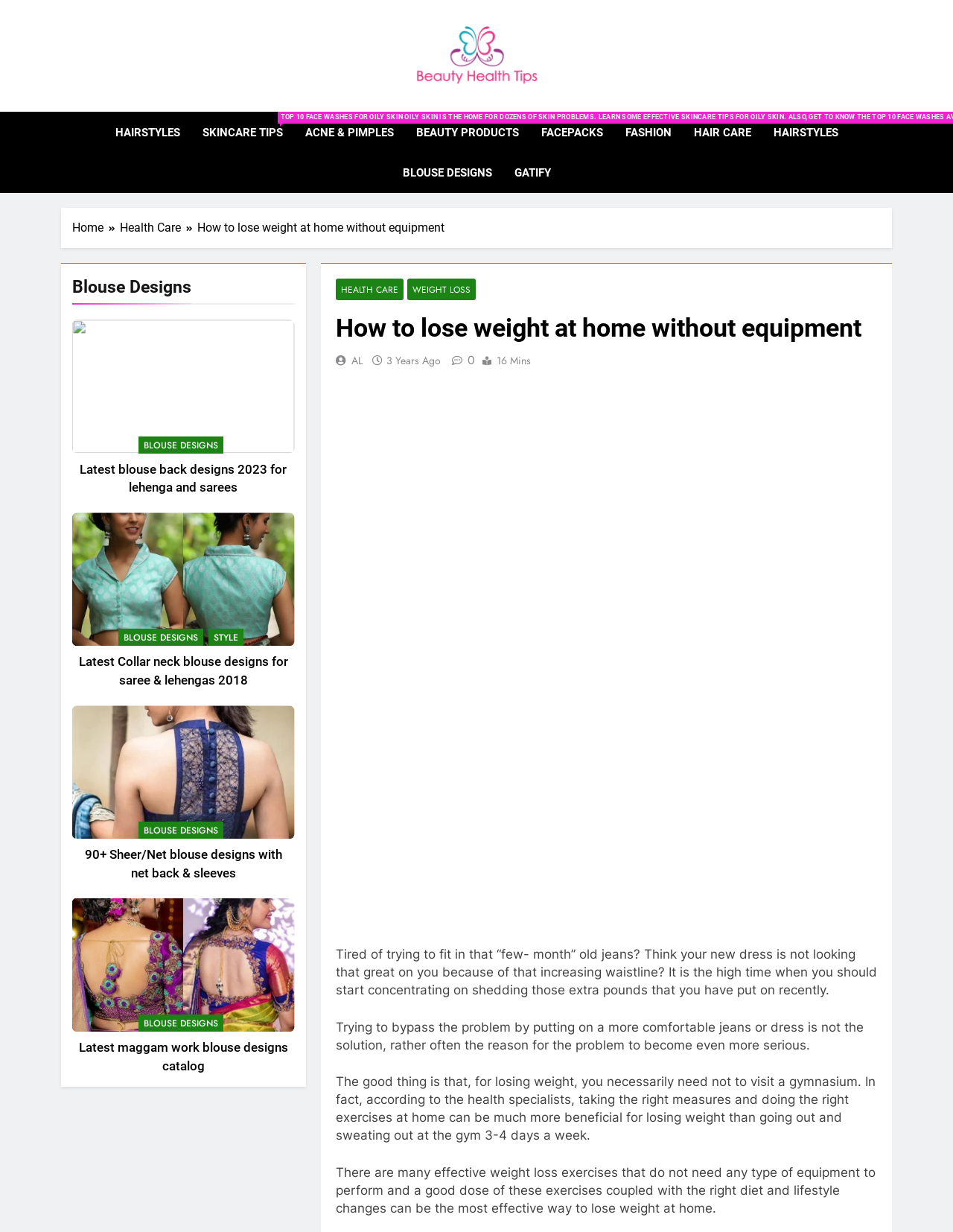Please identify the bounding box coordinates of the element on the webpage that should be clicked to follow this instruction: "Navigate to 'HAIRSTYLES'". The bounding box coordinates should be given as four float numbers between 0 and 1, formatted as [left, top, right, bottom].

[0.109, 0.092, 0.2, 0.124]